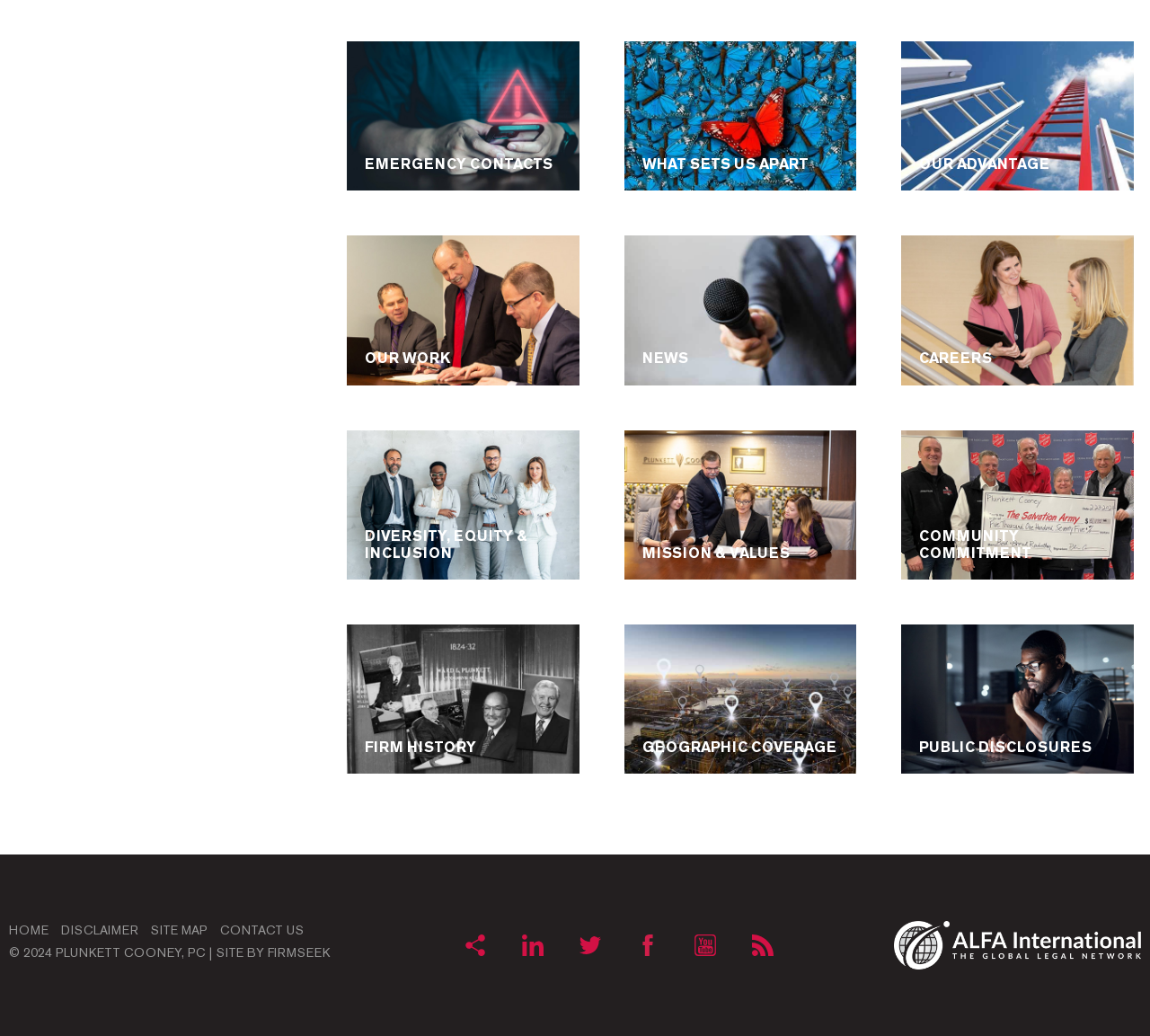Provide a brief response in the form of a single word or phrase:
How many social media links are there?

5